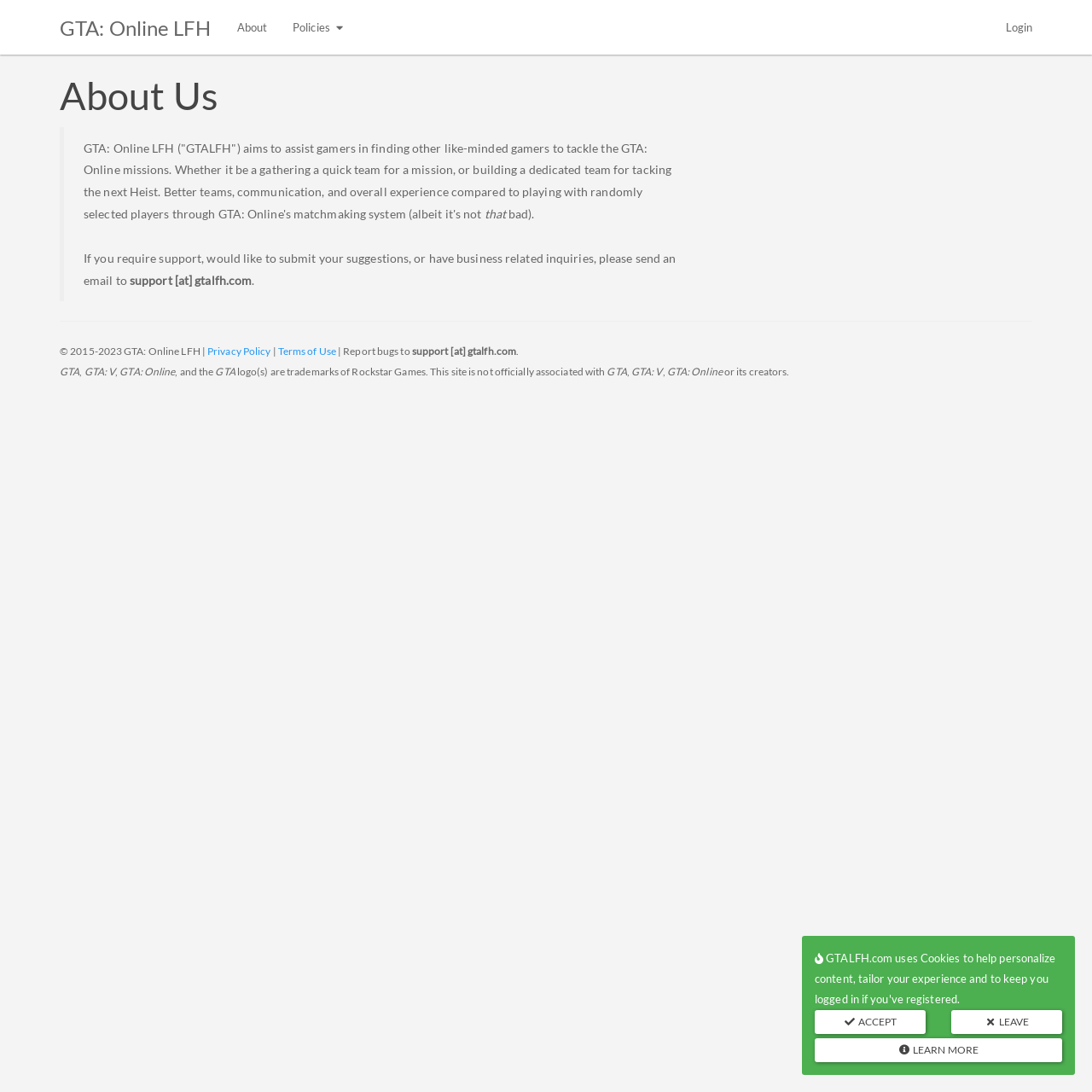Write an exhaustive caption that covers the webpage's main aspects.

The webpage is about GTA: Online LFH, a platform that helps gamers find dedicated teammates for GTA: Online missions. At the top, there are four links: "GTA: Online LFH", "About", "Policies", and "Login", aligned horizontally. Below these links, there is a heading "About Us" followed by a blockquote that contains a paragraph of text describing the purpose of GTA: Online LFH. The text explains that the platform aims to assist gamers in finding like-minded players to tackle GTA: Online missions, providing a better experience compared to playing with randomly selected players through GTA: Online's matchmaking system.

Below the blockquote, there is a separator line, and then a copyright notice "© 2015-2023 GTA: Online LFH" followed by links to "Privacy Policy" and "Terms of Use". There is also a text "Report bugs to" with an email address. On the same line, there are three logos or icons, representing GTA, GTA: V, and GTA: Online, with a text stating that these logos are trademarks of Rockstar Games and that the site is not officially associated with them.

At the bottom of the page, there is an alert box with three buttons: "ACCEPT", "LEAVE", and "LEARN MORE". The alert box seems to be related to a notification or a warning, but the exact content is not specified.